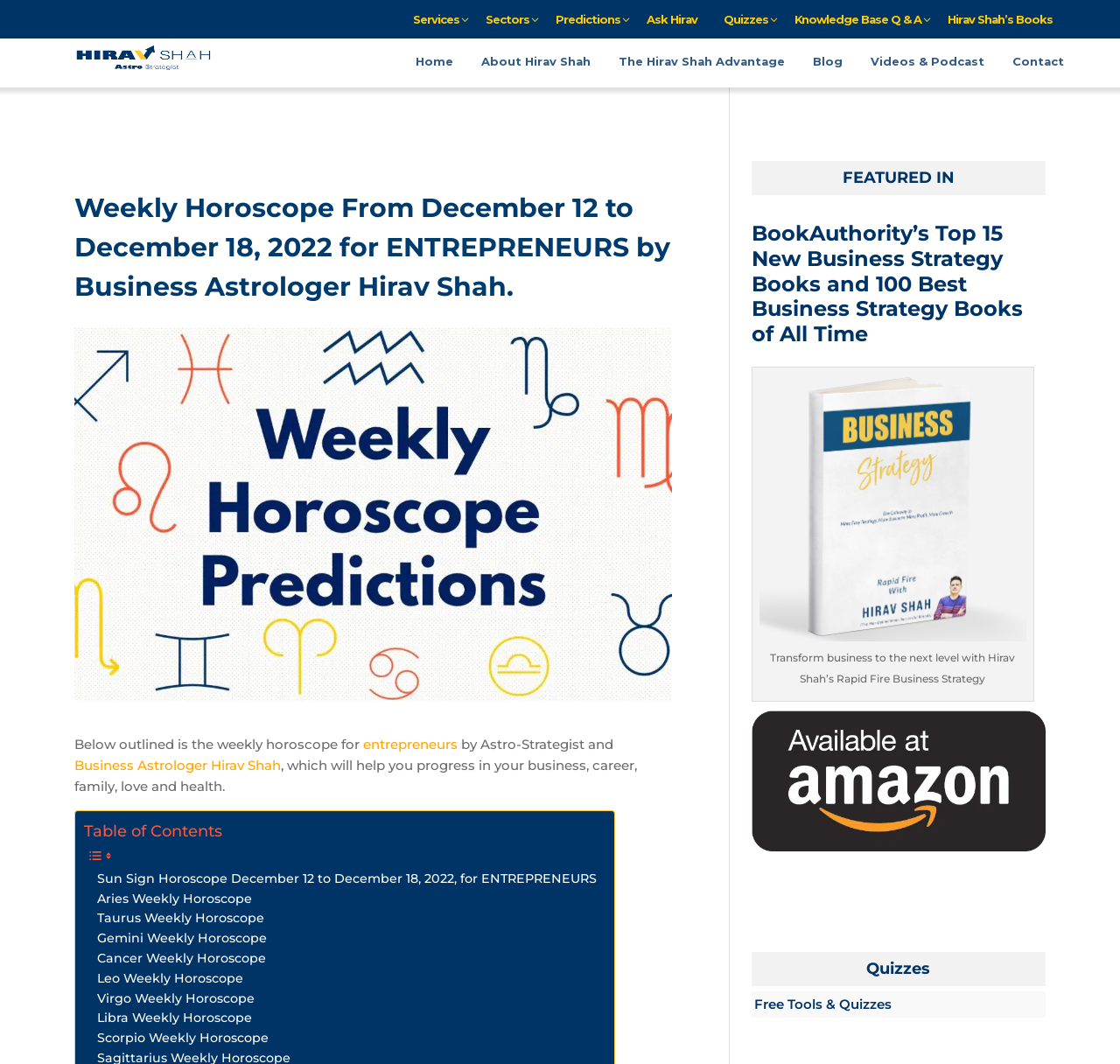Provide a comprehensive description of the webpage.

This webpage is about Business Astrologer Hirav Shah's weekly horoscope, specifically for entrepreneurs from December 12 to 18, 2022. At the top, there are several links to different sections of the website, including services, sectors, predictions, and more. Below these links, there is a search bar that allows users to search for specific content.

The main content of the webpage is divided into several sections. The first section has a heading that outlines the weekly horoscope for entrepreneurs, followed by a brief introduction to the horoscope and its purpose. Below this introduction, there is a table of contents that links to different sections of the horoscope.

The horoscope section is divided into 12 links, each representing a different sun sign, such as Aries, Taurus, Gemini, and so on. These links likely lead to more detailed information about the weekly horoscope for each sun sign.

On the right side of the webpage, there is a section that highlights Hirav Shah's achievements, including being featured in BookAuthority's top 15 new business strategy books and 100 best business strategy books of all time. Below this section, there is a call-to-action link that encourages users to discover the secrets to more money, growth, and success today. This link is accompanied by an image that likely represents the benefits of using Hirav Shah's business strategy.

Further down the webpage, there is a section that promotes Hirav Shah's Rapid Fire Business Strategy, which aims to transform businesses to the next level. Finally, there is a section that links to free tools and quizzes, which are likely related to business strategy and astrology.

Throughout the webpage, there are several images that are used to break up the text and make the content more visually appealing. Overall, the webpage is well-organized and easy to navigate, with clear headings and concise text that effectively communicate the content and purpose of the webpage.